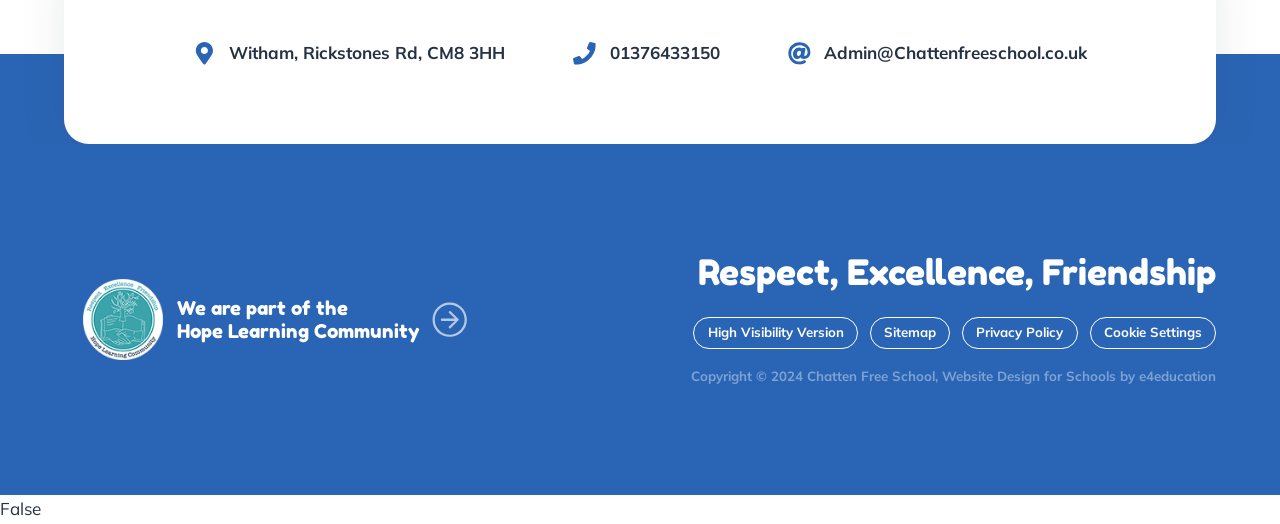Refer to the screenshot and answer the following question in detail:
What is the school's address?

I found the school's address by looking at the StaticText element with the text 'Witham, Rickstones Rd, CM8 3HH' which is located at the top of the webpage.